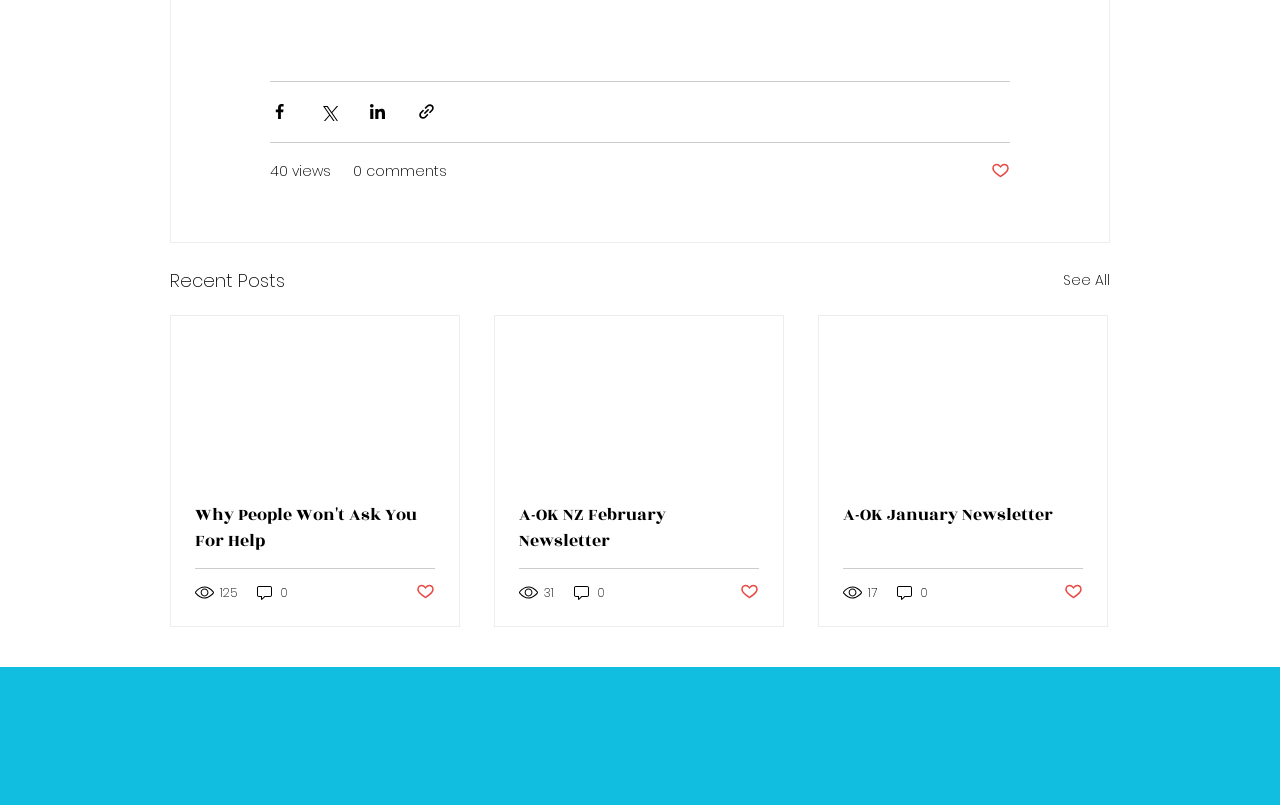Predict the bounding box of the UI element based on this description: "Affiliate Marketing".

None